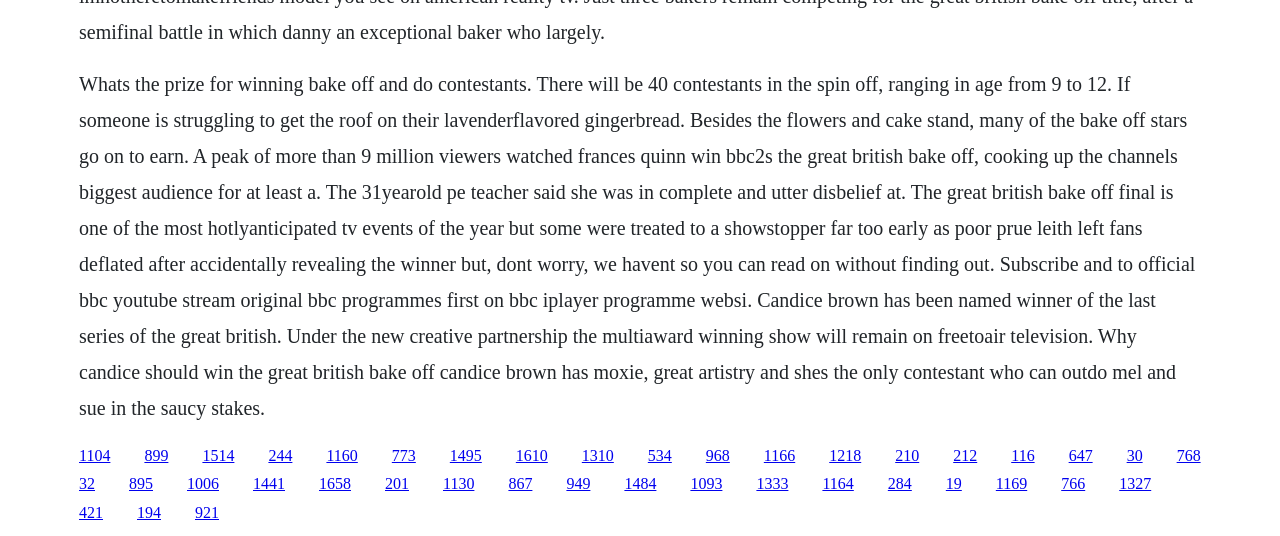How many contestants will be in the spin-off show?
Analyze the image and provide a thorough answer to the question.

The article states that 'there will be 40 contestants in the spin off, ranging in age from 9 to 12'.